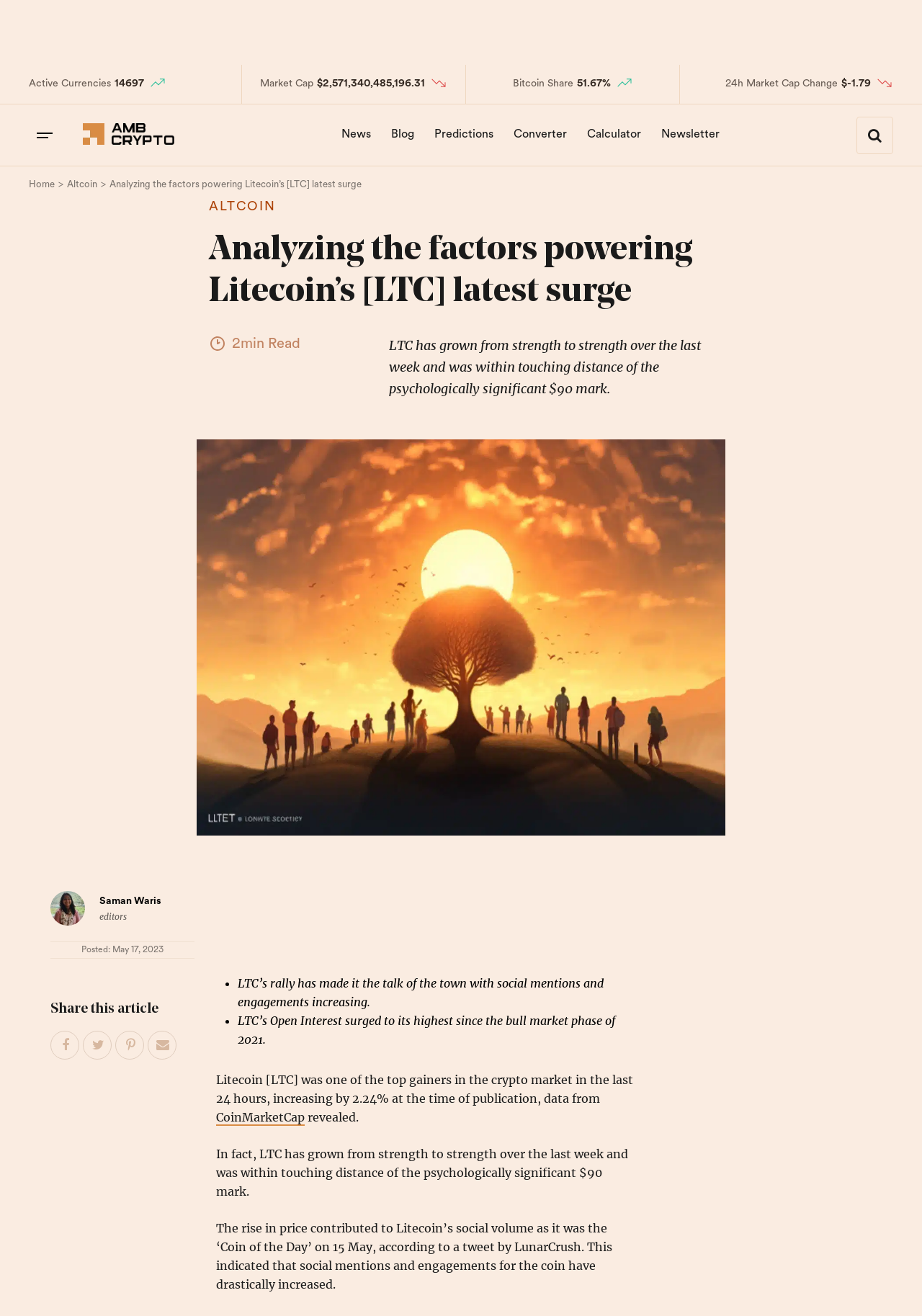Use a single word or phrase to answer the question: What is the current market capitalization of Litecoin?

$2,571,340,485,196.31